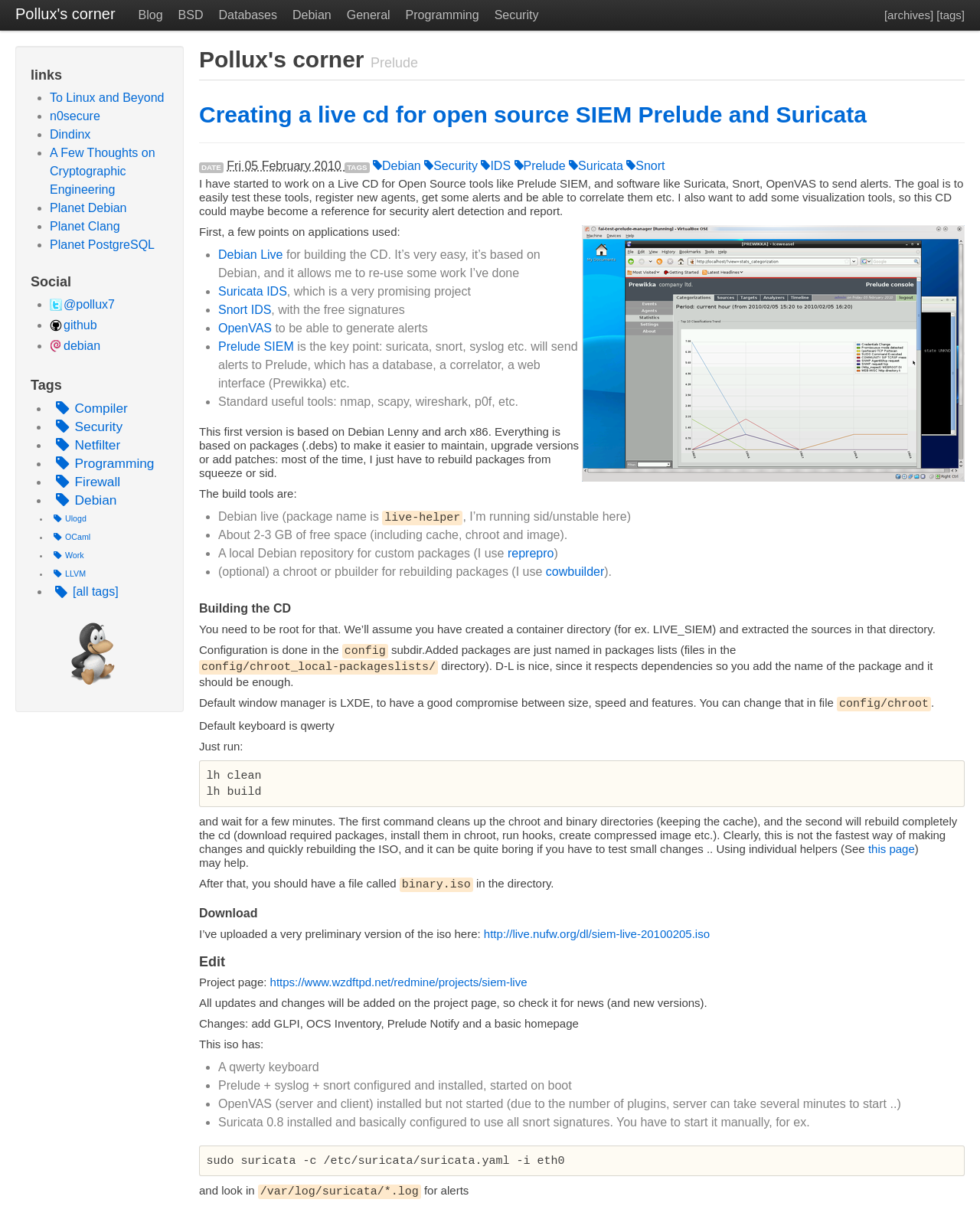Provide the bounding box coordinates for the area that should be clicked to complete the instruction: "Follow the '@pollux7' social media link".

[0.051, 0.247, 0.117, 0.258]